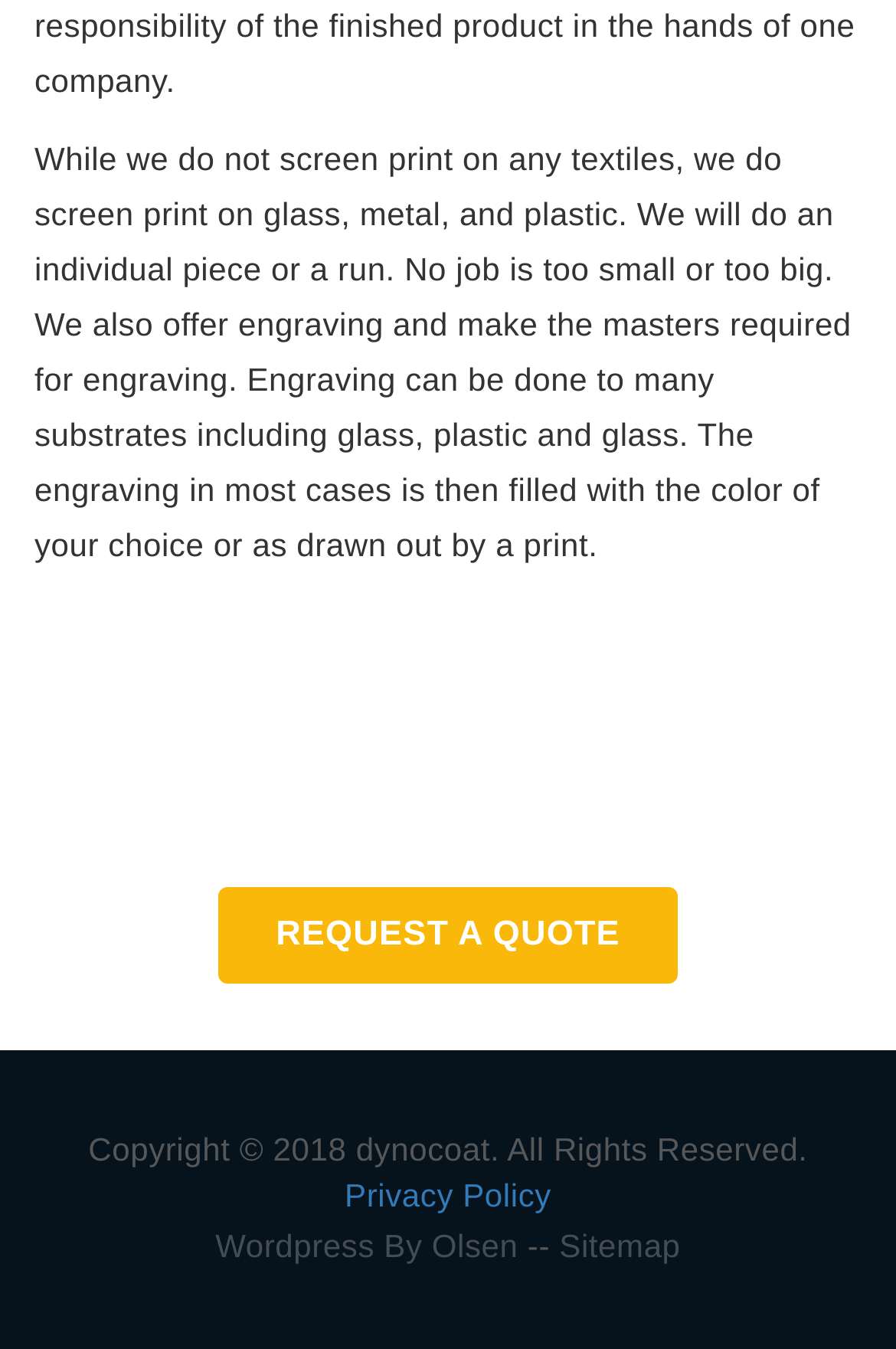What year is the copyright for?
Provide a short answer using one word or a brief phrase based on the image.

2018